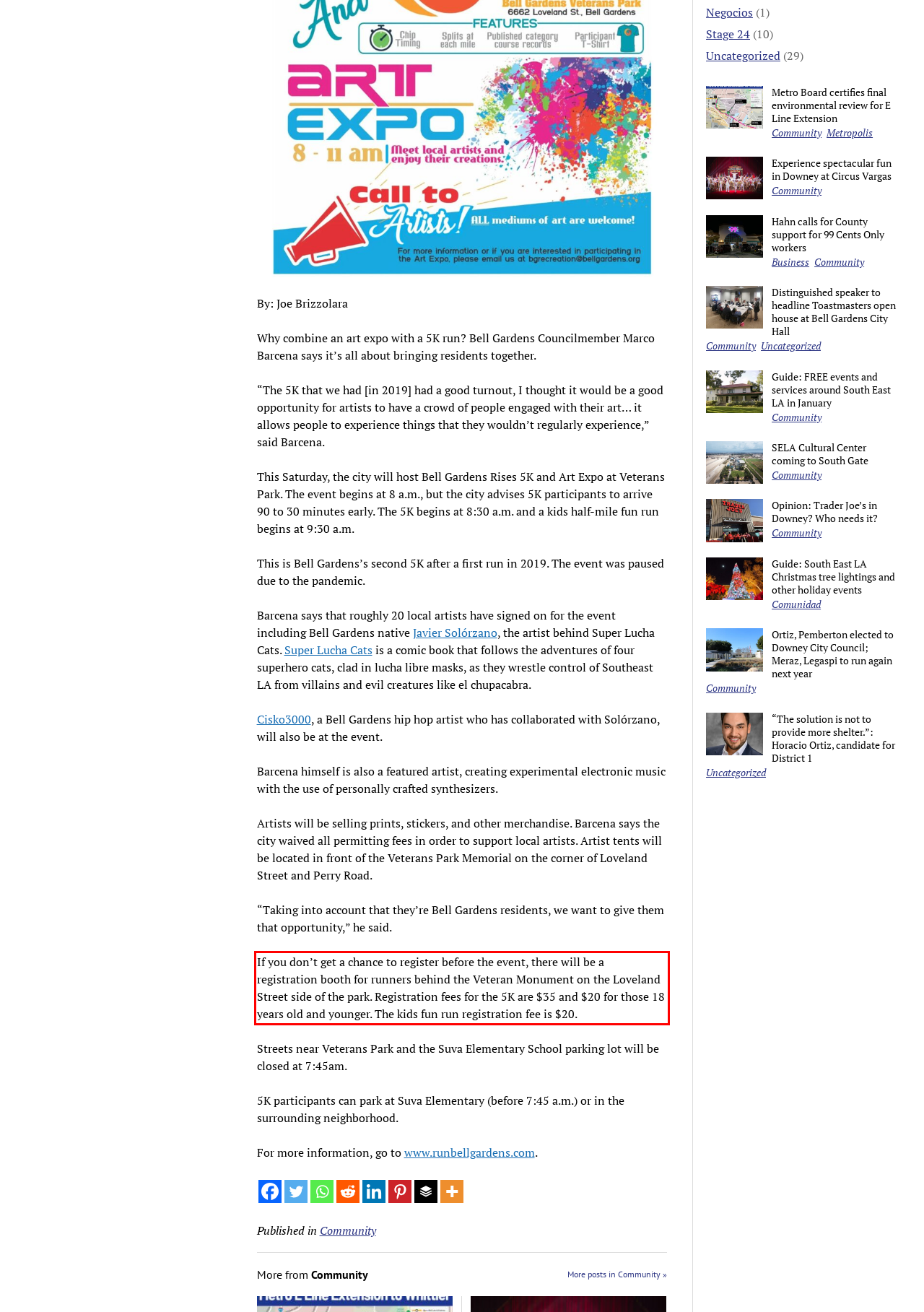Examine the webpage screenshot and use OCR to obtain the text inside the red bounding box.

If you don’t get a chance to register before the event, there will be a registration booth for runners behind the Veteran Monument on the Loveland Street side of the park. Registration fees for the 5K are $35 and $20 for those 18 years old and younger. The kids fun run registration fee is $20.